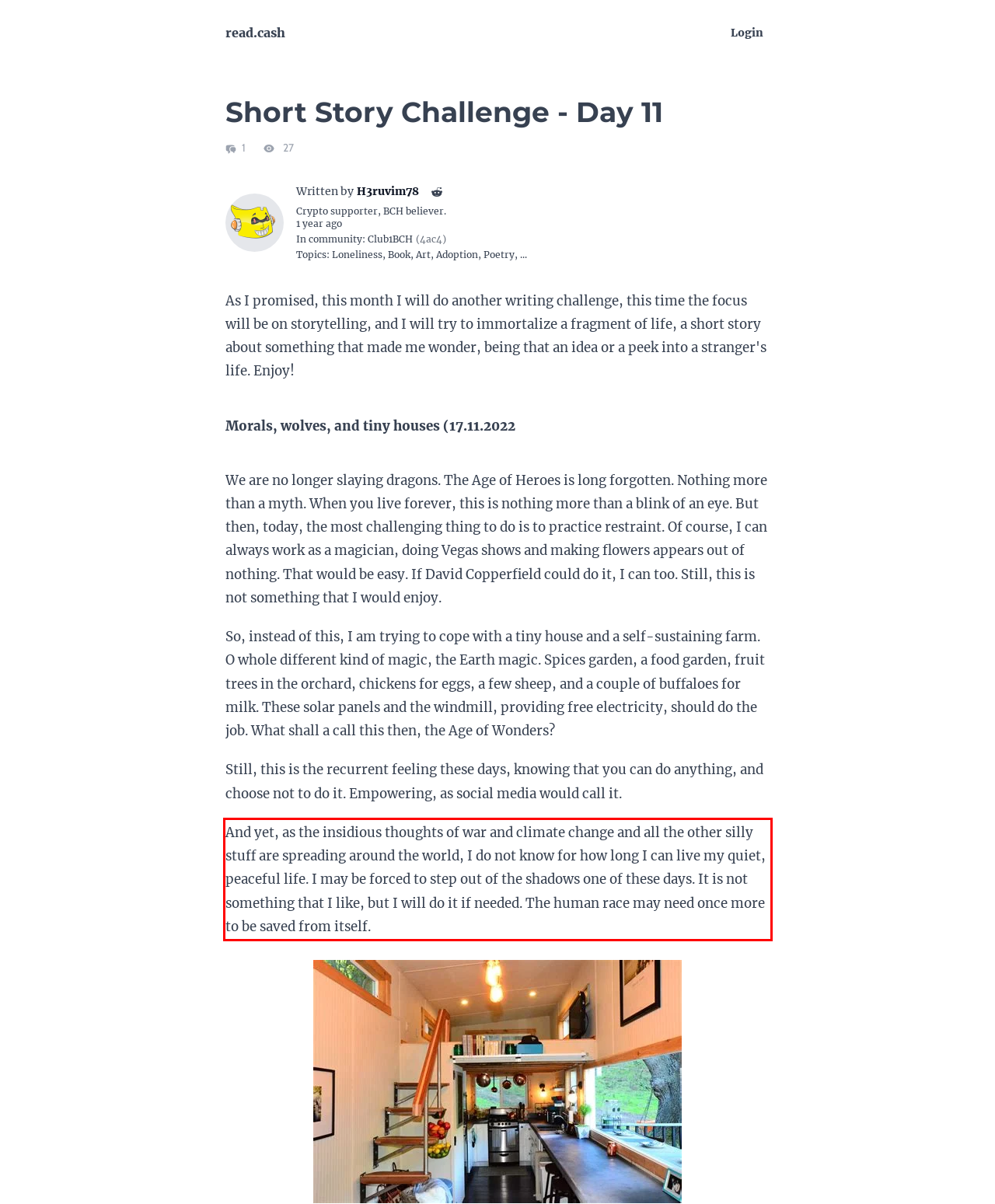Given a webpage screenshot, locate the red bounding box and extract the text content found inside it.

And yet, as the insidious thoughts of war and climate change and all the other silly stuff are spreading around the world, I do not know for how long I can live my quiet, peaceful life. I may be forced to step out of the shadows one of these days. It is not something that I like, but I will do it if needed. The human race may need once more to be saved from itself.